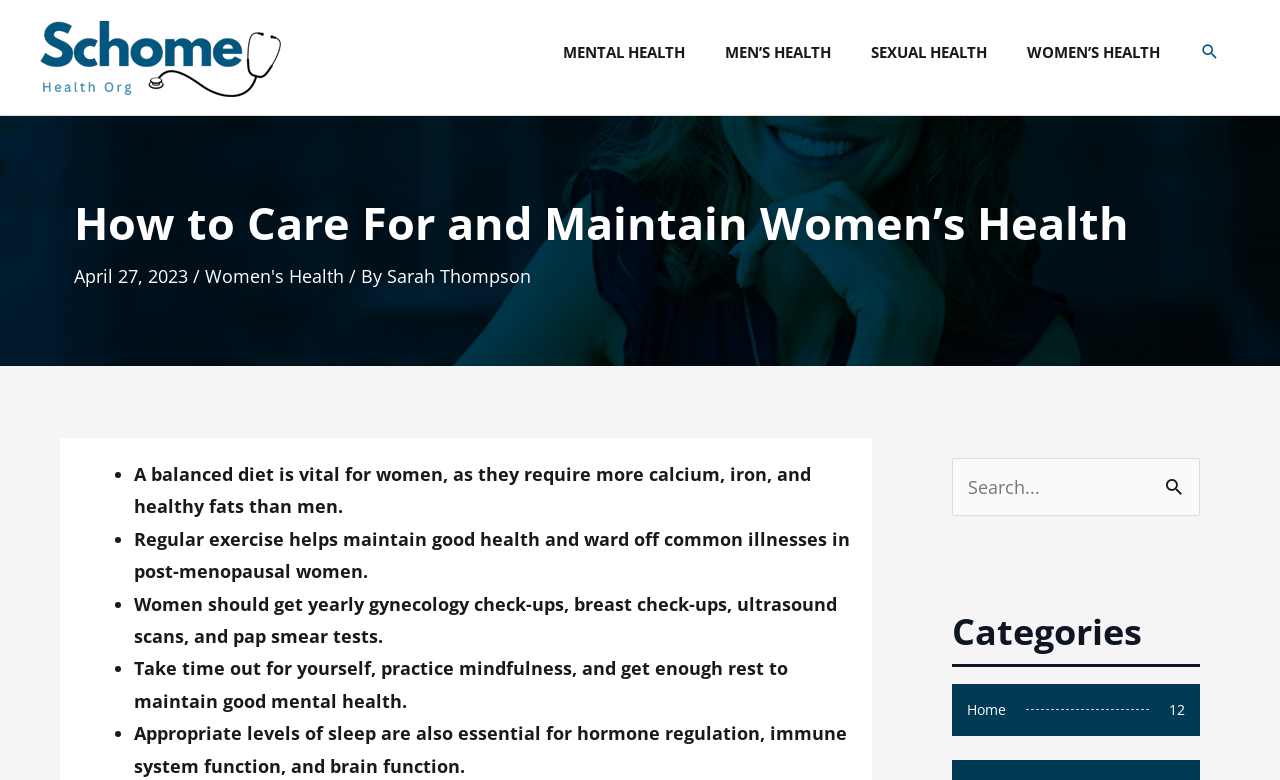Extract the bounding box coordinates for the UI element described as: "AFAEducation|".

None